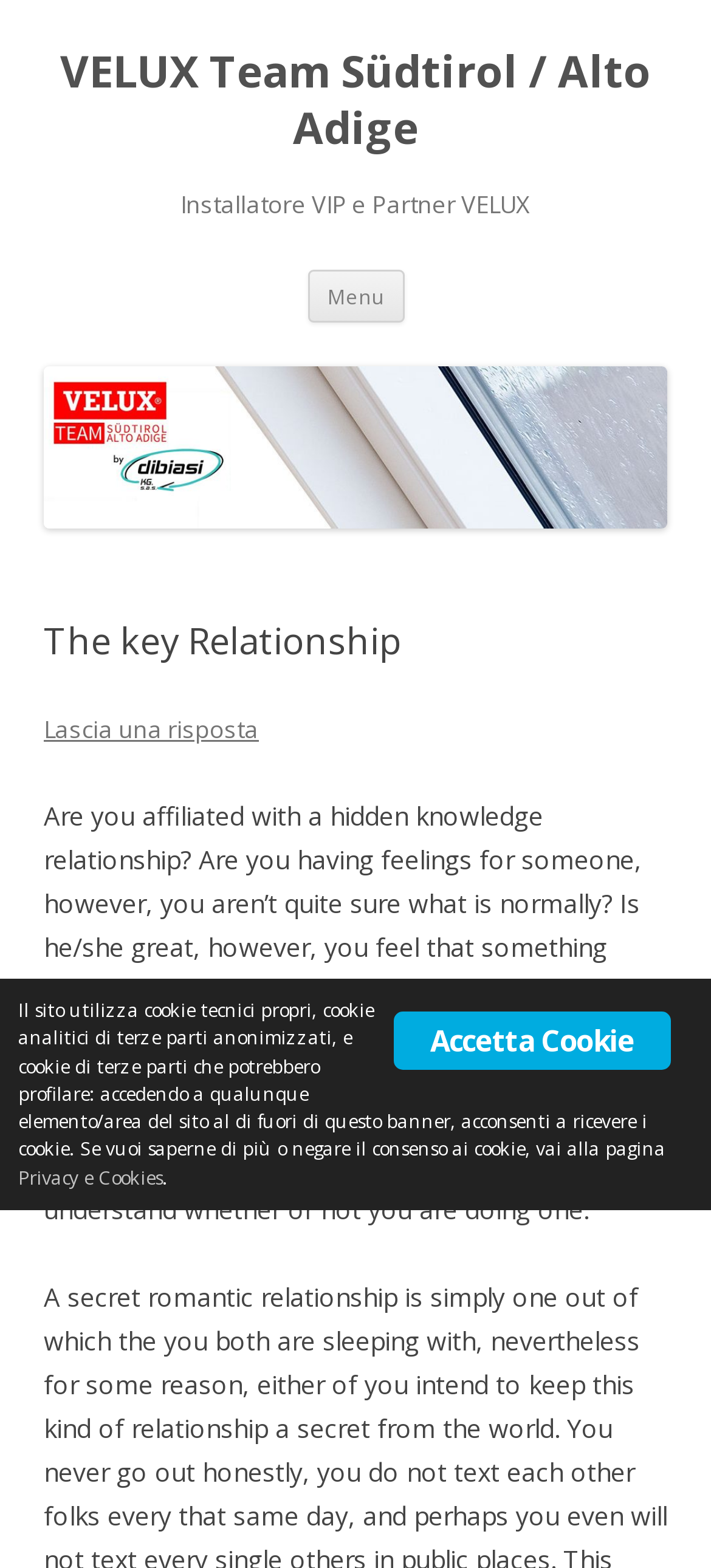Identify the bounding box coordinates for the element that needs to be clicked to fulfill this instruction: "Open the menu". Provide the coordinates in the format of four float numbers between 0 and 1: [left, top, right, bottom].

[0.432, 0.172, 0.568, 0.206]